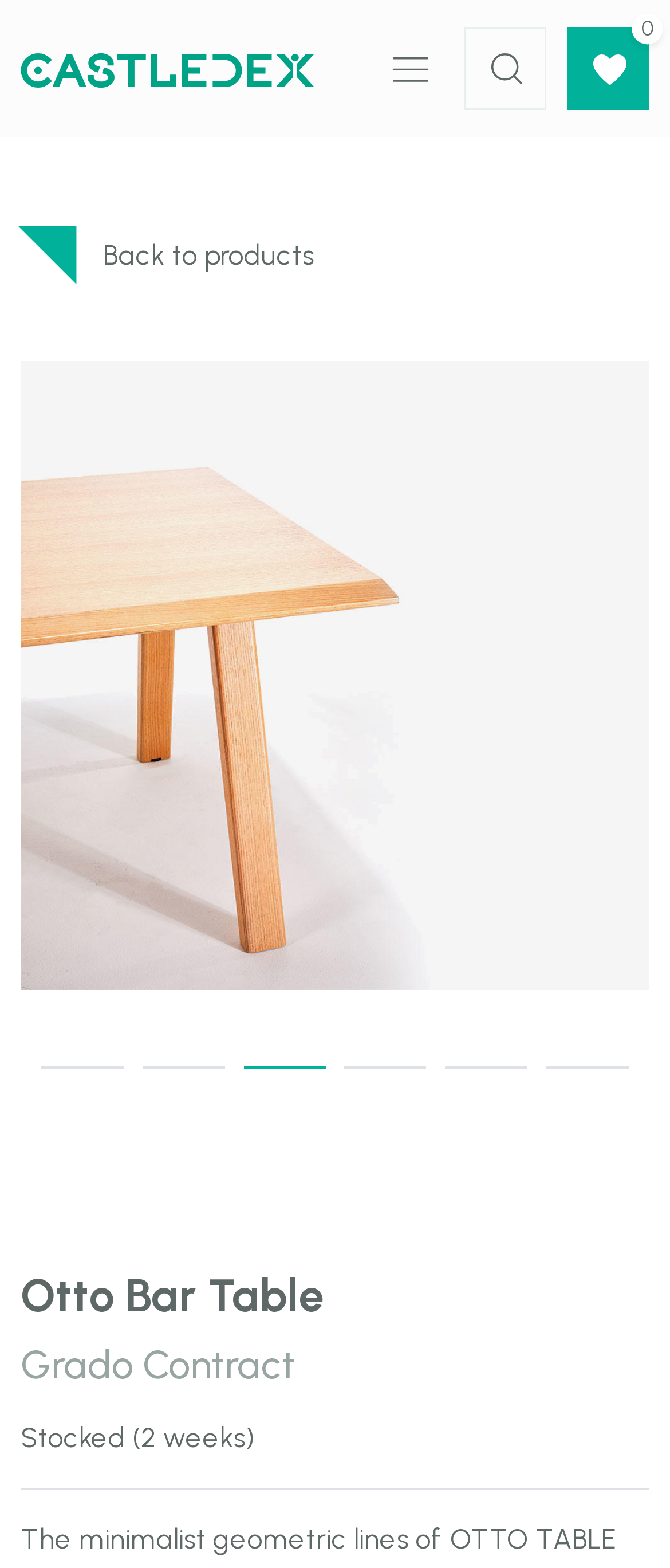Please identify the bounding box coordinates for the region that you need to click to follow this instruction: "Click the Home link".

[0.0, 0.03, 0.5, 0.058]